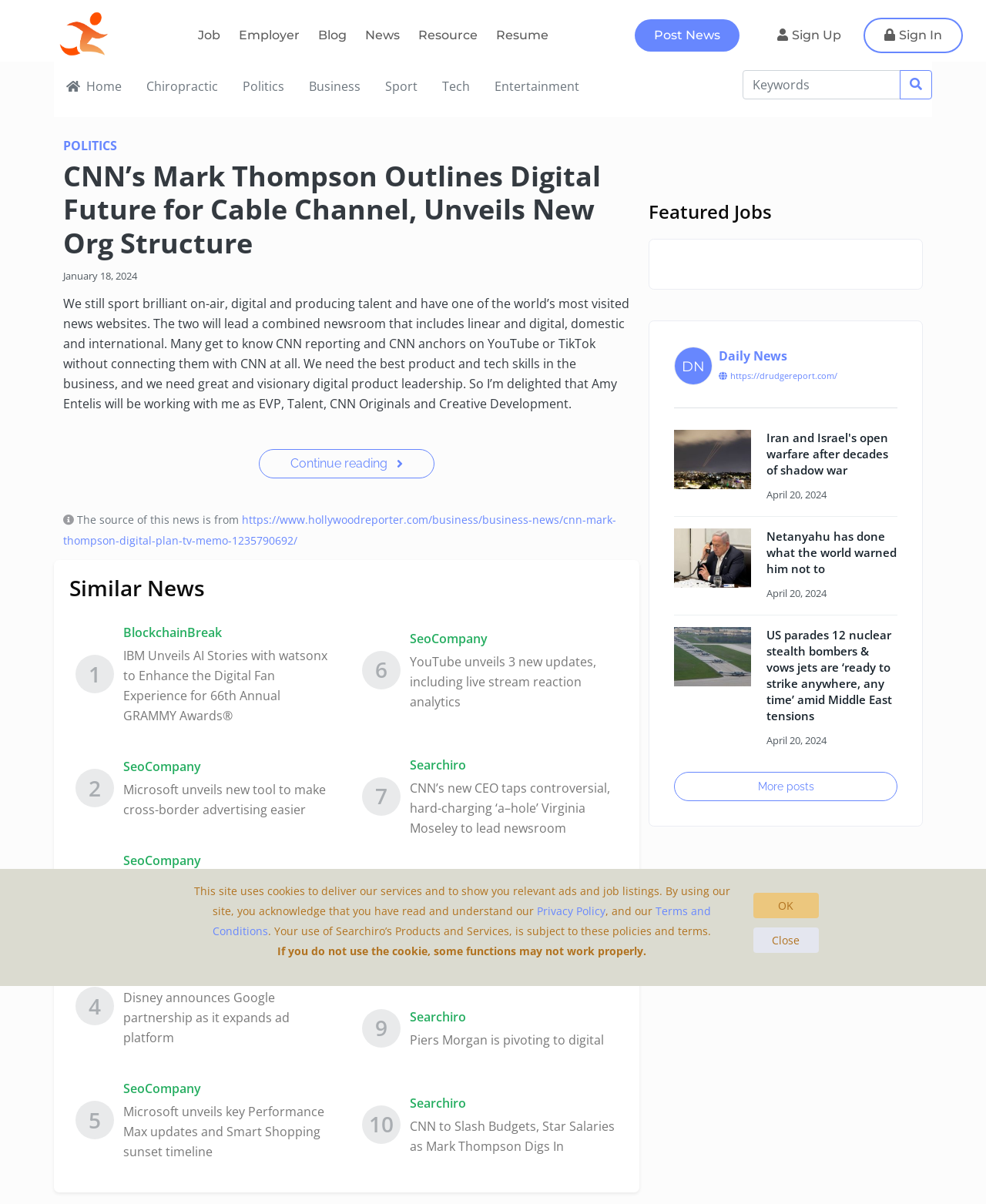Pinpoint the bounding box coordinates for the area that should be clicked to perform the following instruction: "Sign up".

[0.769, 0.016, 0.873, 0.043]